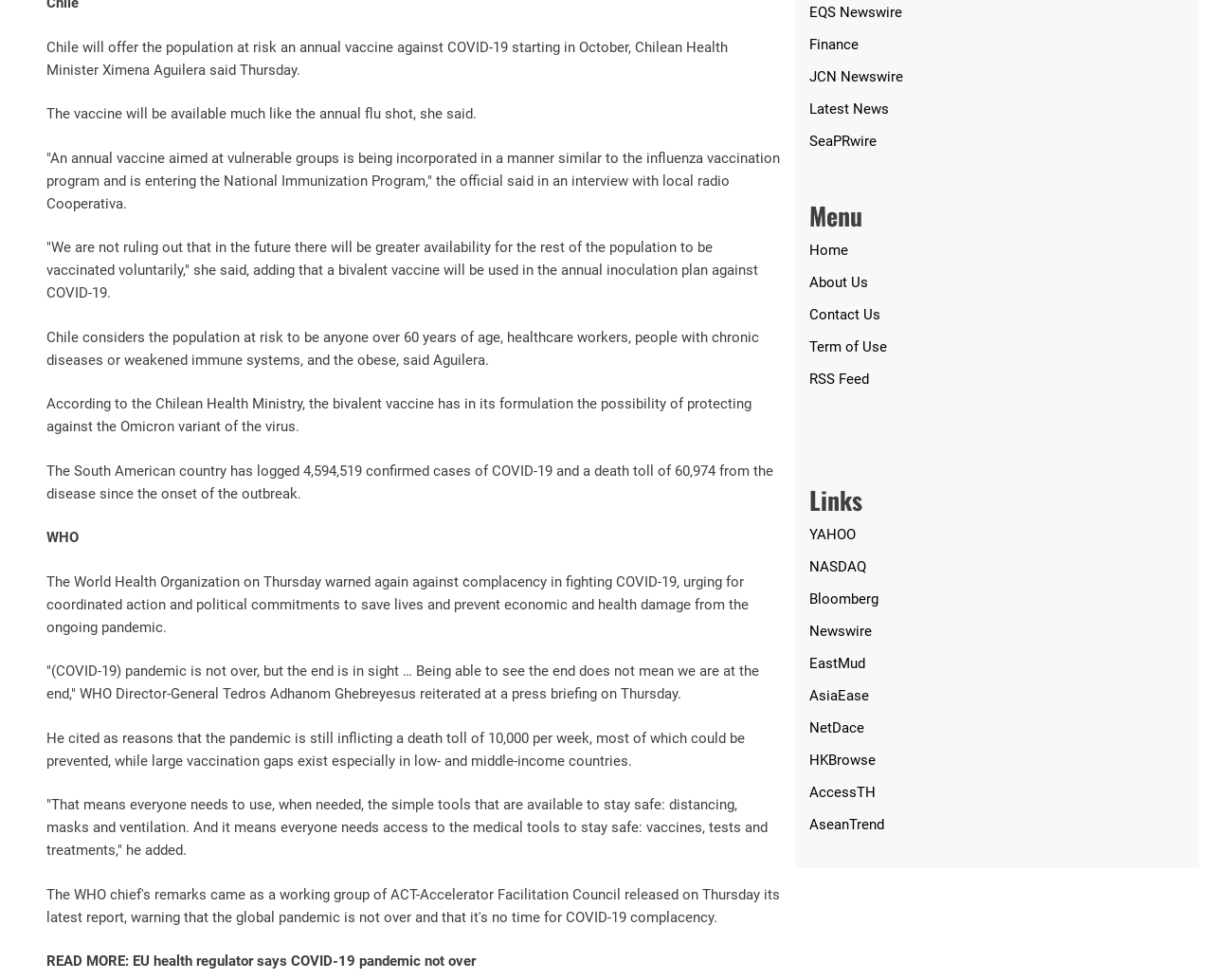Please identify the bounding box coordinates of the element that needs to be clicked to perform the following instruction: "Click on the 'Home' link".

[0.74, 0.363, 0.772, 0.38]